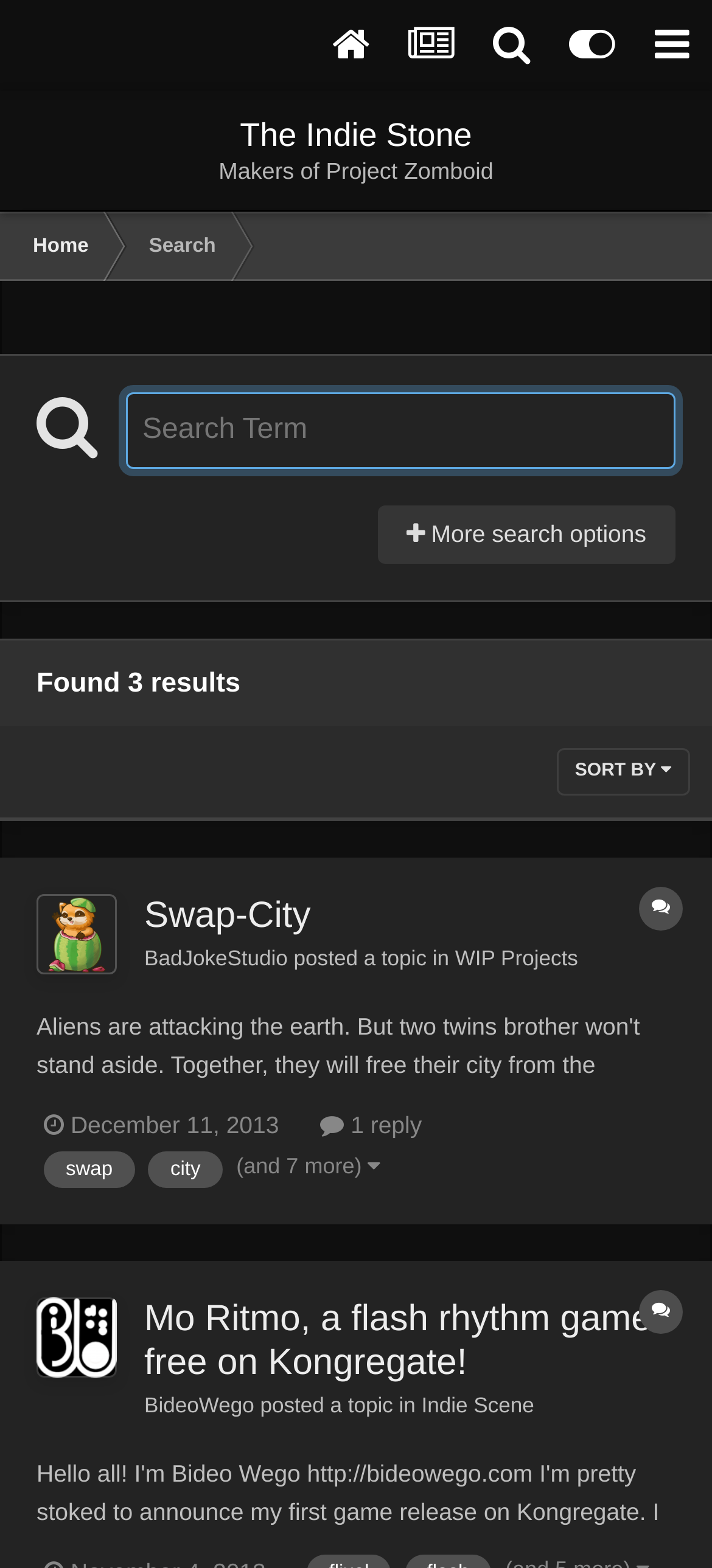Specify the bounding box coordinates of the region I need to click to perform the following instruction: "Sort the results". The coordinates must be four float numbers in the range of 0 to 1, i.e., [left, top, right, bottom].

[0.782, 0.478, 0.969, 0.508]